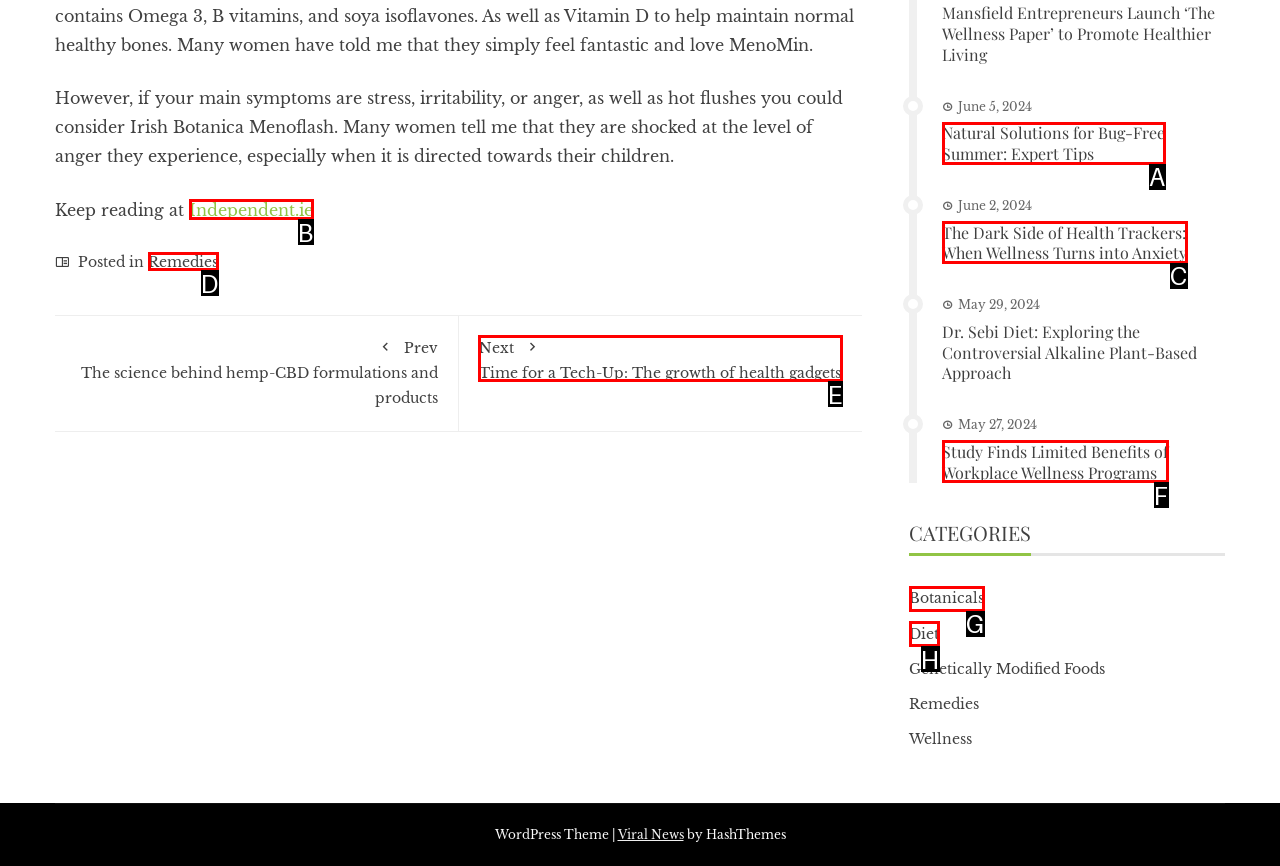Given the element description: Remedies
Pick the letter of the correct option from the list.

D